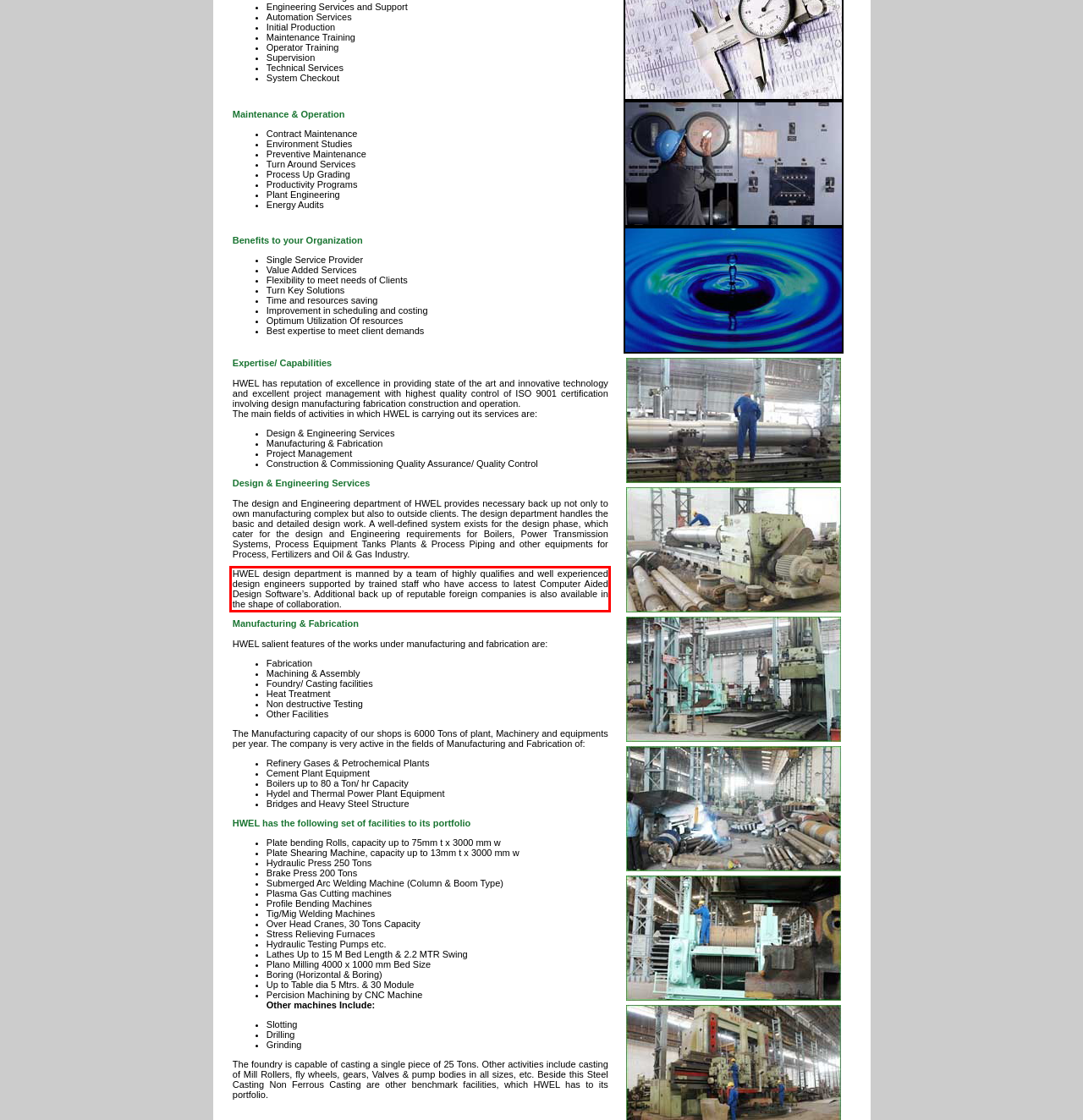Look at the screenshot of the webpage, locate the red rectangle bounding box, and generate the text content that it contains.

HWEL design department is manned by a team of highly qualifies and well experienced design engineers supported by trained staff who have access to latest Computer Aided Design Software’s. Additional back up of reputable foreign companies is also available in the shape of collaboration.